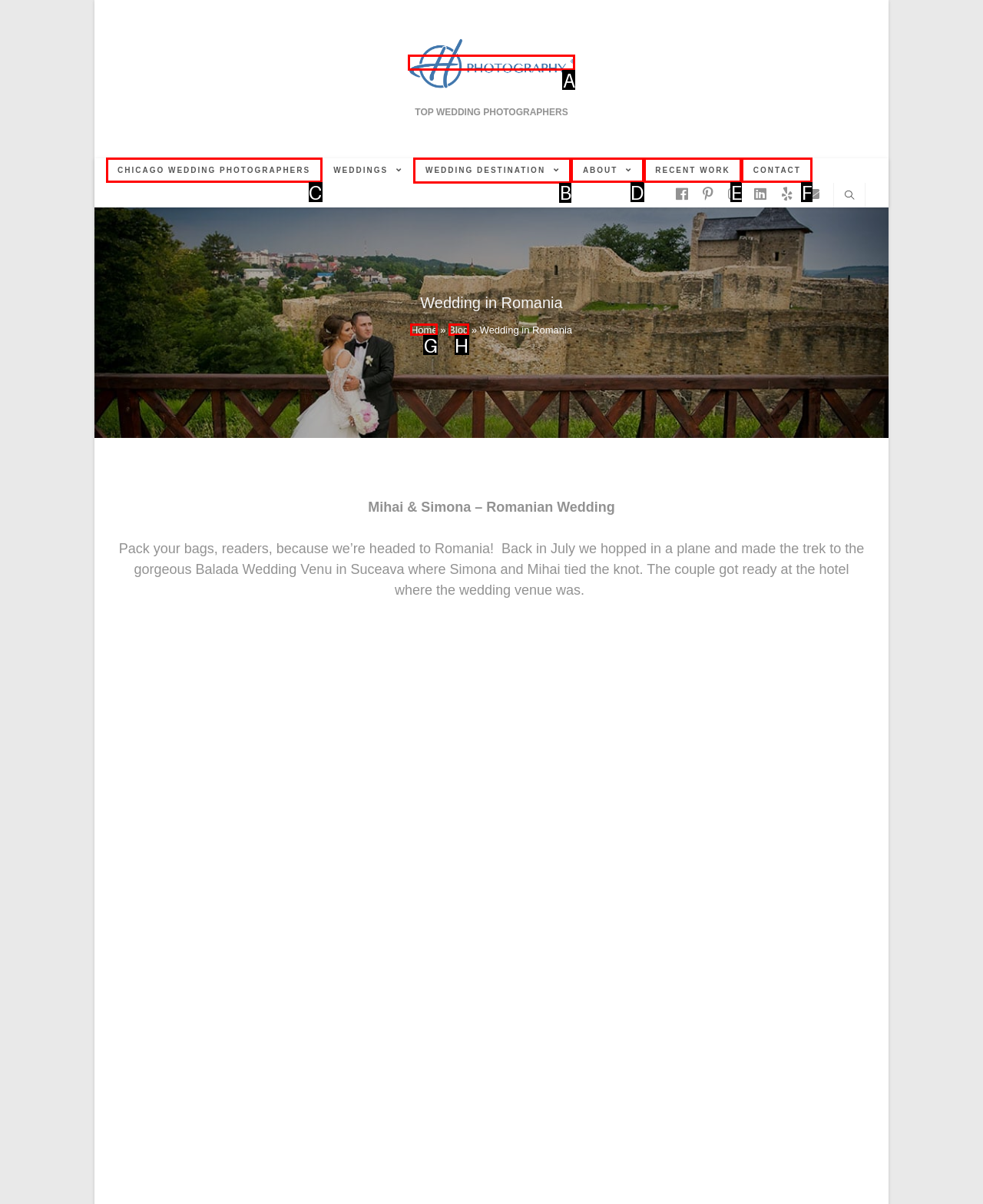Identify the correct letter of the UI element to click for this task: Explore the 'WEDDING DESTINATION' section
Respond with the letter from the listed options.

B